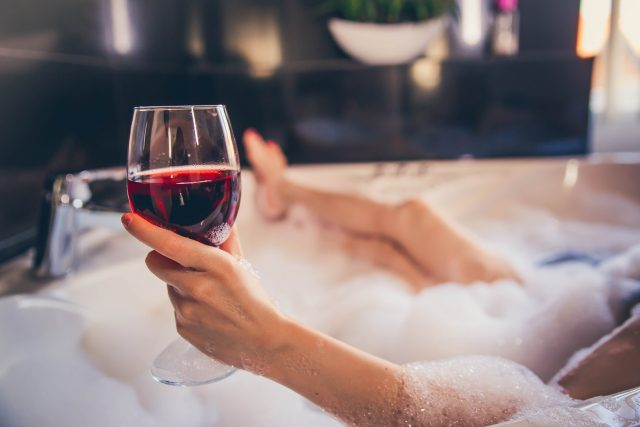Please answer the following question using a single word or phrase: 
What is the color of the bathroom surfaces?

Dark